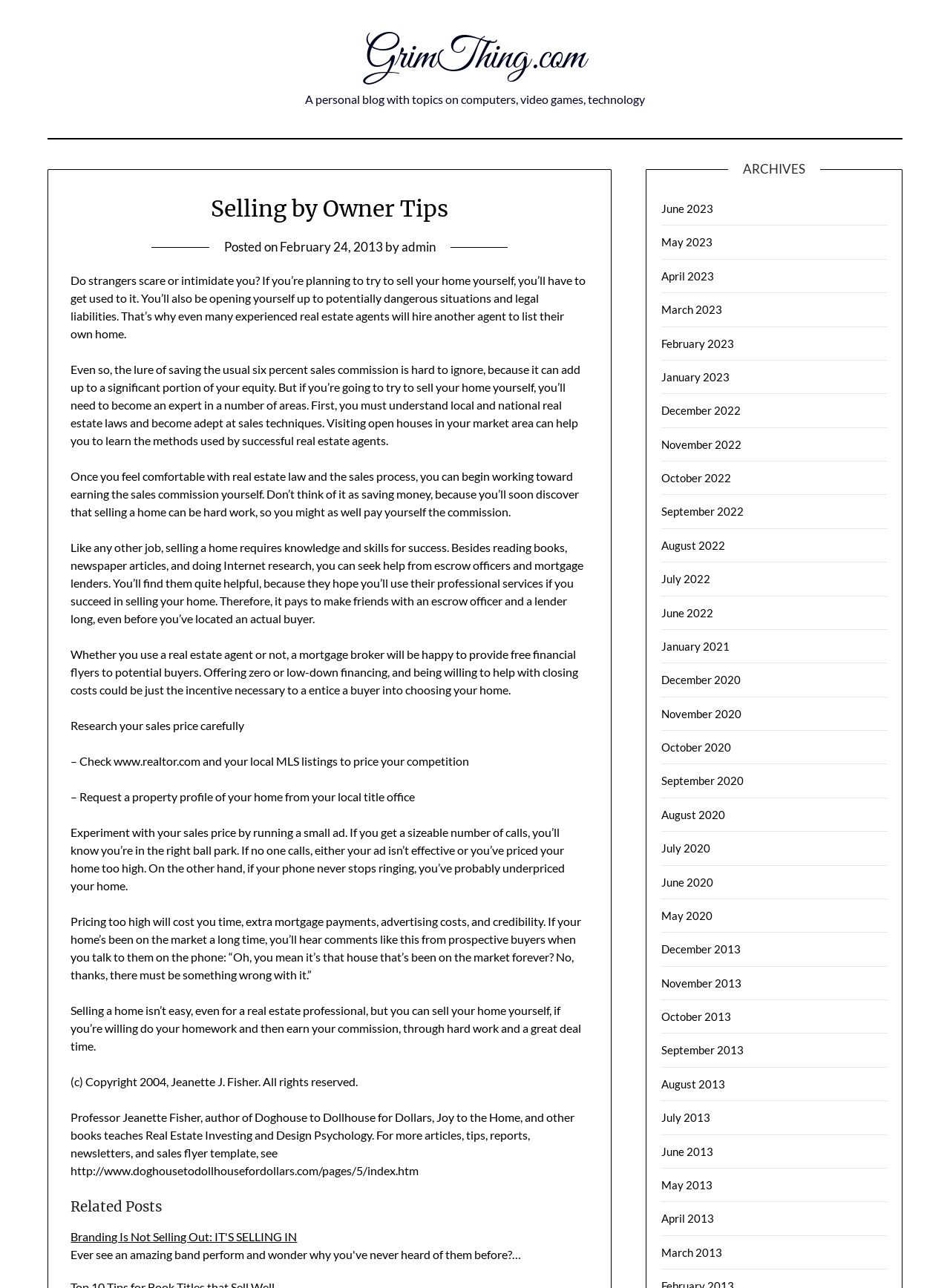What can a mortgage broker provide to potential buyers?
Based on the screenshot, provide a one-word or short-phrase response.

Free financial flyers